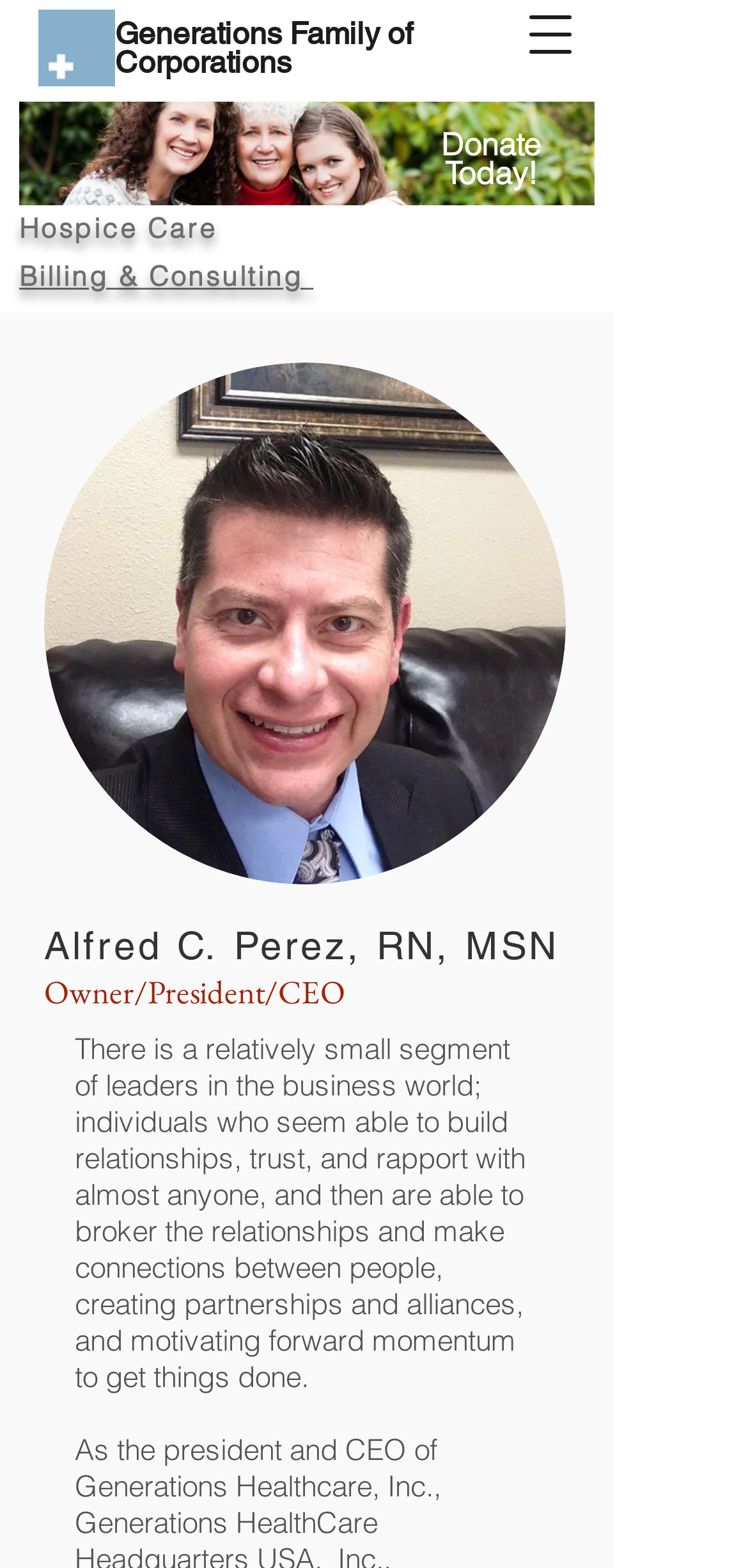What is the name of the person in the image 'Chris Pic.jpg'?
Based on the image content, provide your answer in one word or a short phrase.

Chris